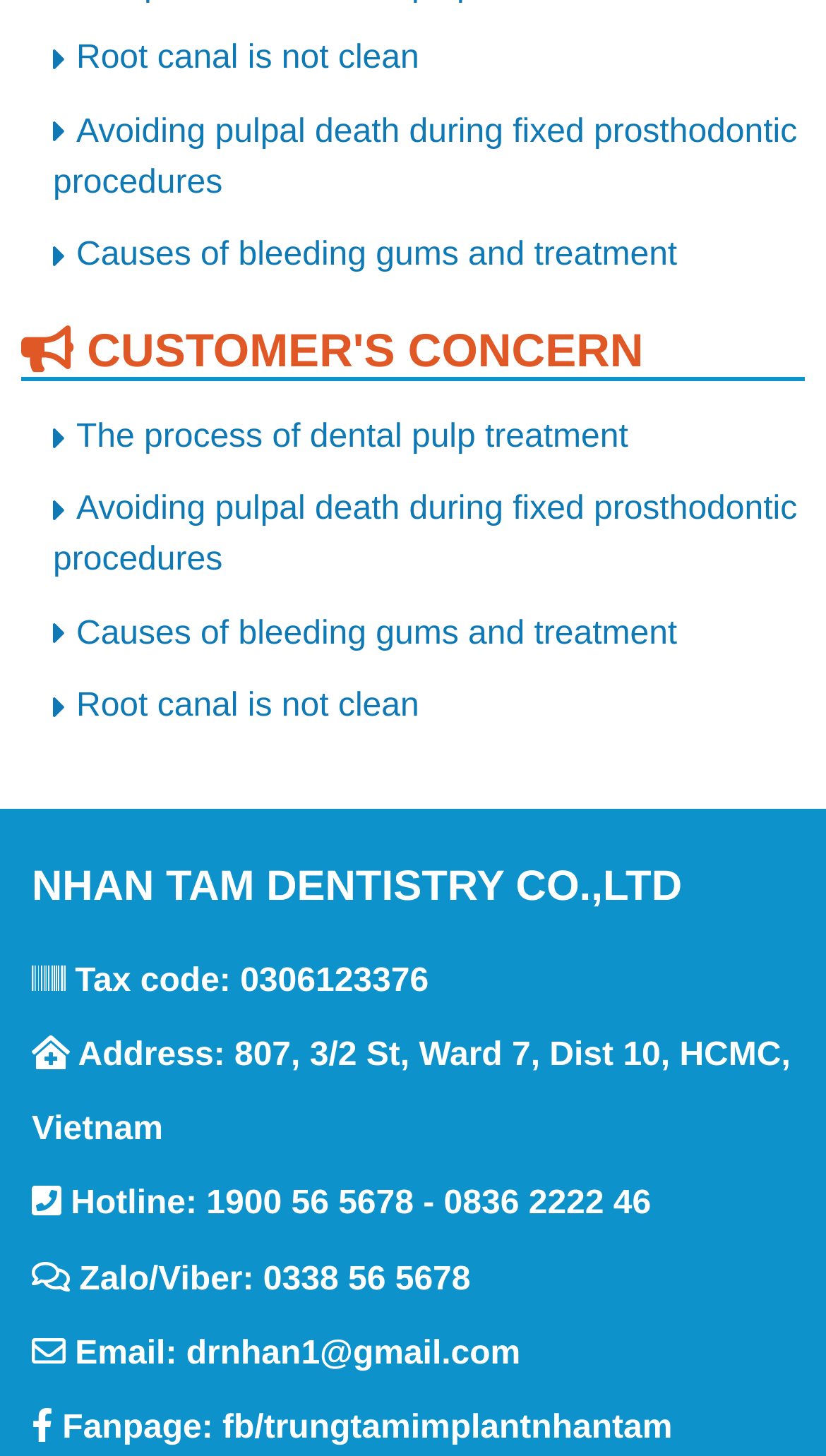Provide the bounding box coordinates for the specified HTML element described in this description: "Root canal is not clean". The coordinates should be four float numbers ranging from 0 to 1, in the format [left, top, right, bottom].

[0.064, 0.472, 0.507, 0.497]